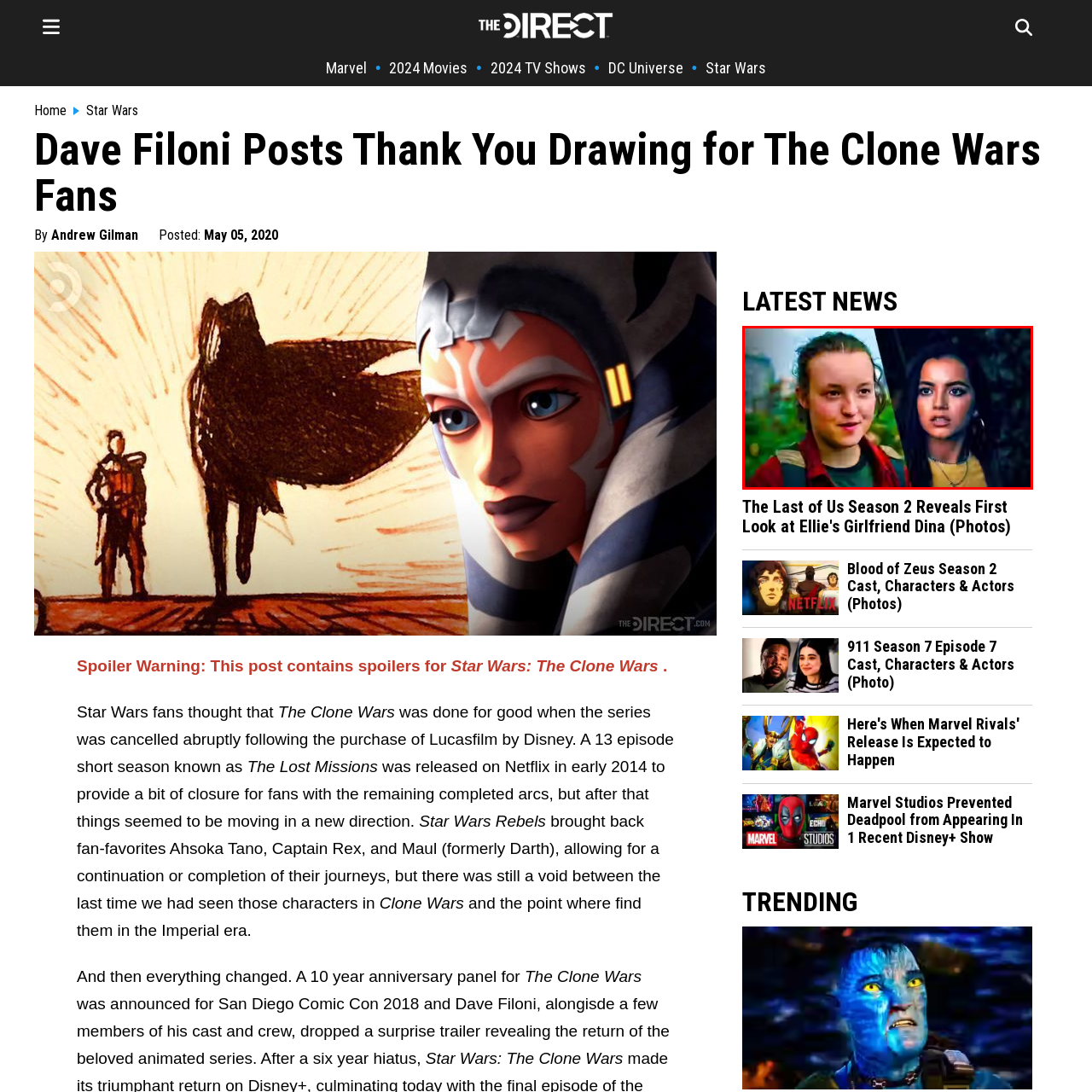Describe in detail the image that is highlighted by the red bounding box.

The image features two young female characters from the series "The Last of Us." On the left, one character is smiling and appears to embody a spirited personality, wearing a red plaid shirt and a green jacket, set against a vibrant outdoor backdrop. On the right, the other character displays a more serious expression, with long dark hair and adorned with hoop earrings, suggesting a sense of determination or intensity. This juxtaposition highlights the contrasting emotions and experiences of the characters as they navigate their post-apocalyptic world. The image is part of promotional content related to the upcoming season, generating excitement among fans.